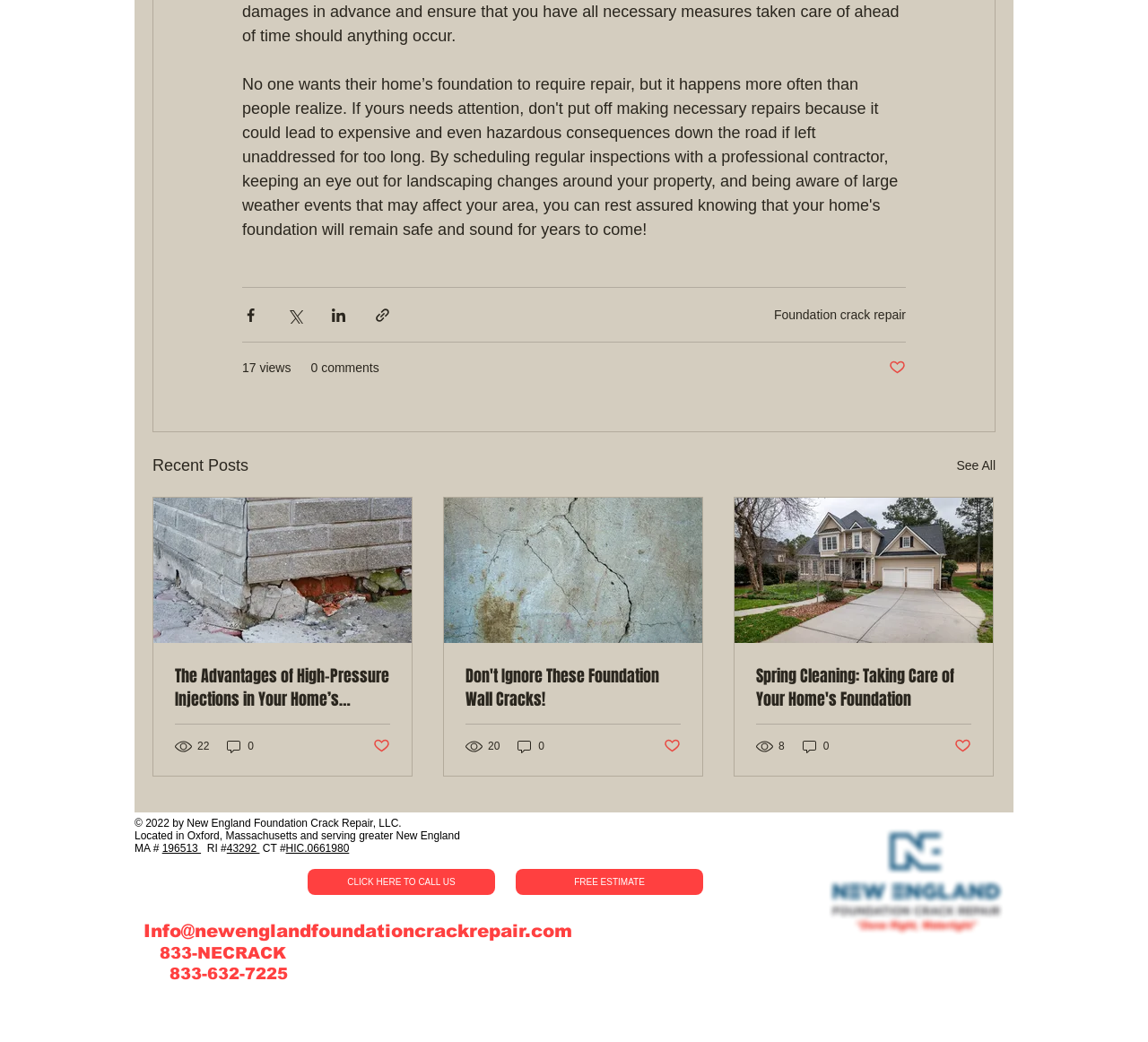Identify the bounding box coordinates of the area that should be clicked in order to complete the given instruction: "Contact us via email". The bounding box coordinates should be four float numbers between 0 and 1, i.e., [left, top, right, bottom].

[0.122, 0.884, 0.502, 0.905]